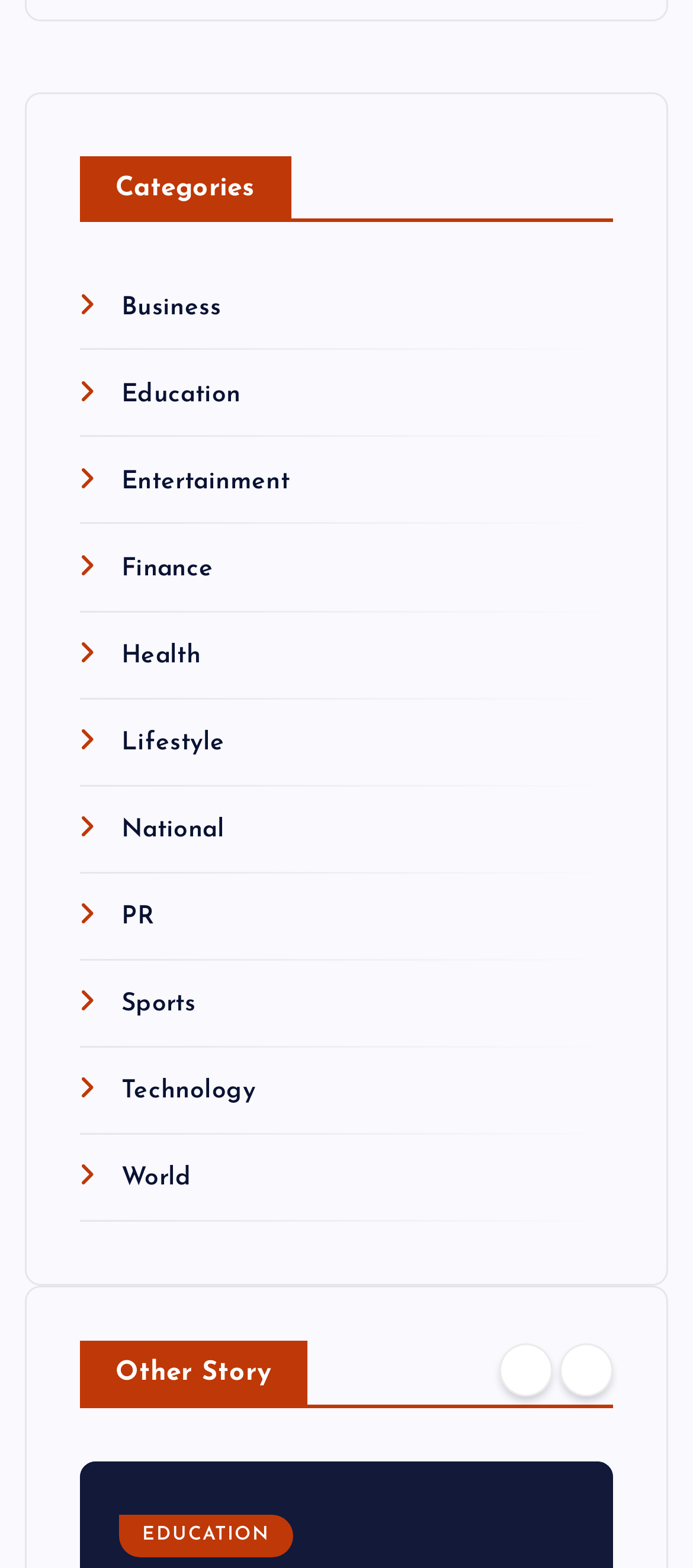Determine the bounding box coordinates of the element that should be clicked to execute the following command: "View previous stories".

[0.72, 0.857, 0.797, 0.891]